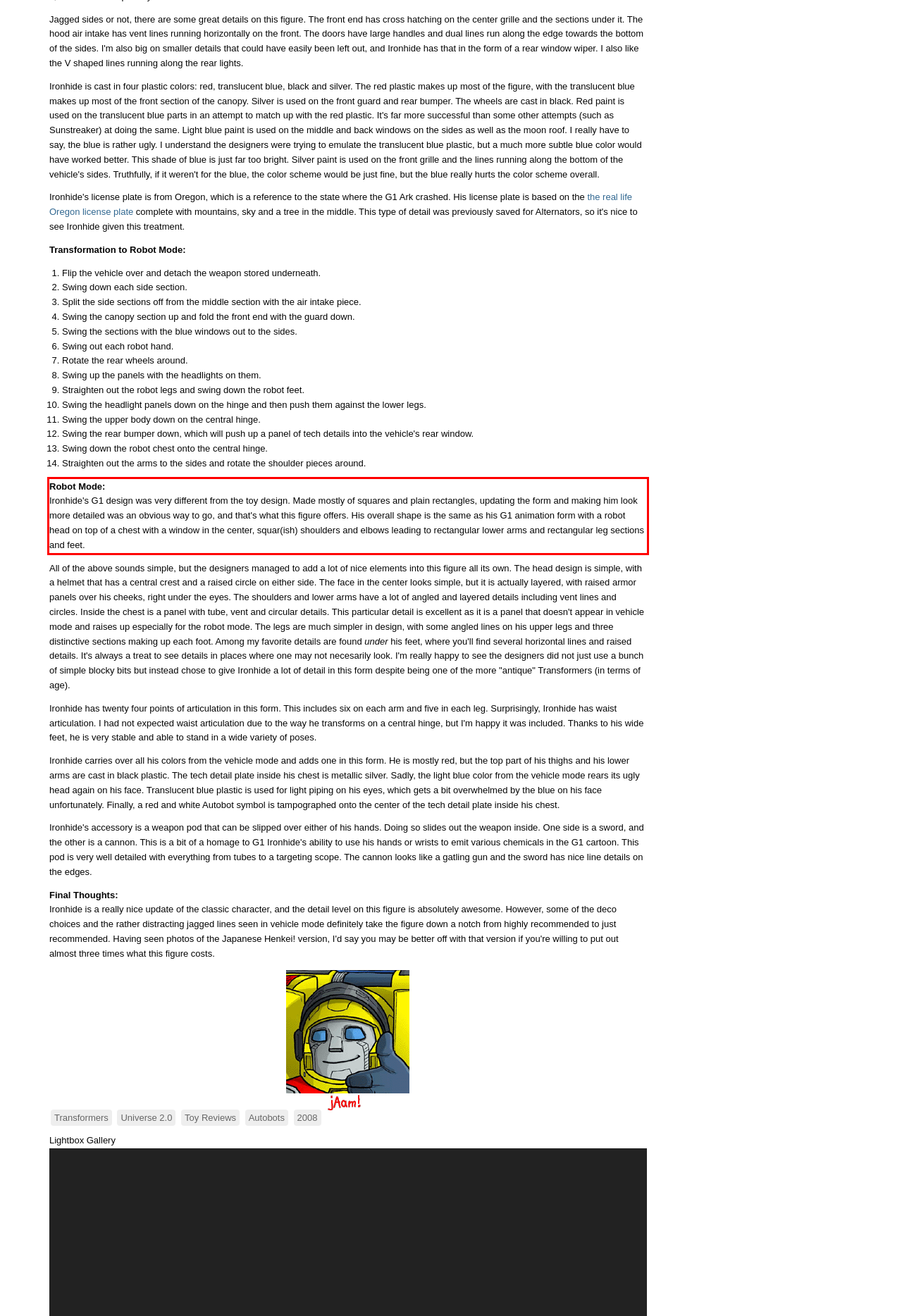In the given screenshot, locate the red bounding box and extract the text content from within it.

Robot Mode: Ironhide's G1 design was very different from the toy design. Made mostly of squares and plain rectangles, updating the form and making him look more detailed was an obvious way to go, and that's what this figure offers. His overall shape is the same as his G1 animation form with a robot head on top of a chest with a window in the center, squar(ish) shoulders and elbows leading to rectangular lower arms and rectangular leg sections and feet.